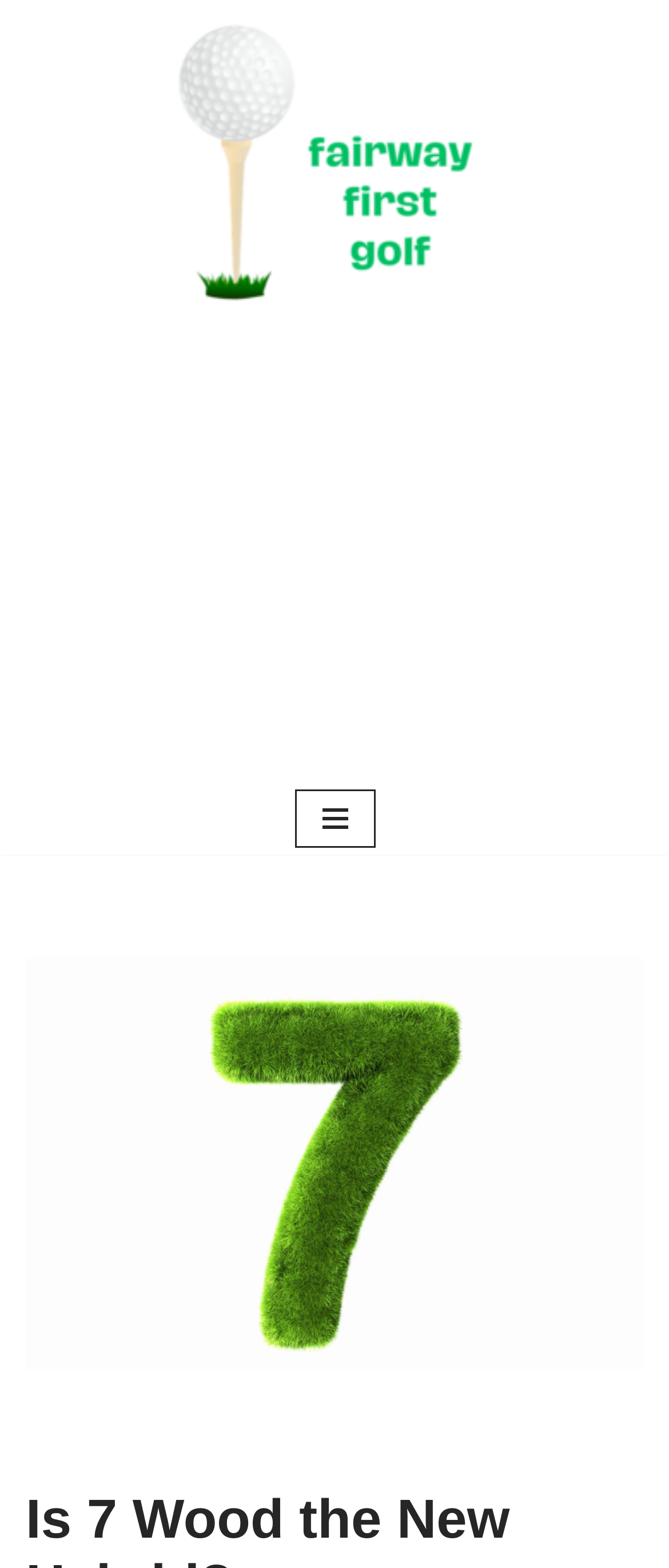Show the bounding box coordinates for the HTML element as described: "Nicholas".

[0.085, 0.758, 0.217, 0.775]